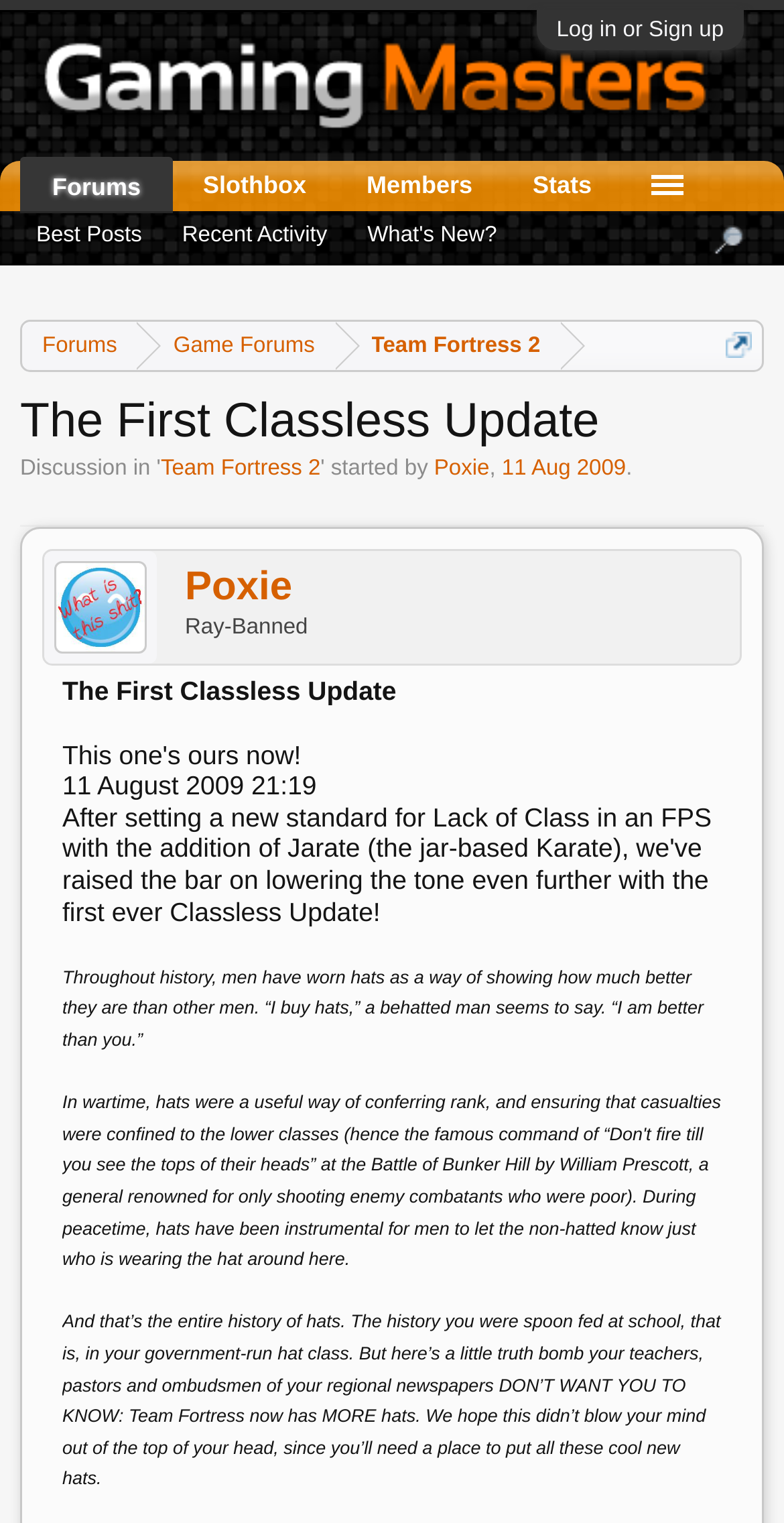Explain the contents of the webpage comprehensively.

The webpage appears to be a blog post or article about a video game, specifically Team Fortress 2. At the top of the page, there is a heading that reads "Log in or Sign up" with a link to do so. Below this, there is a navigation menu with links to "Forums", "Game Forums", and "Team Fortress 2".

The main content of the page is a blog post titled "The First Classless Update" with a heading that spans almost the entire width of the page. Below the title, there are links to "Team Fortress 2" and "Poxie", followed by a date and time stamp "11 Aug 2009". 

The blog post itself is a humorous article about hats in Team Fortress 2, with a brief history of hats and their significance. The text is divided into paragraphs, with the first paragraph discussing the history of hats and the second paragraph revealing that Team Fortress 2 now has more hats.

To the left of the main content, there is a sidebar with links to "Gaming Masters", "Forums", "Best Posts", "Recent Activity", and "What's New?". There are also links to "Slothbox", "Members", "Stats", and "Menu" in the sidebar.

At the very top of the page, there is a link to "Gaming Masters" with an accompanying image. The page also has a search function located at the top right corner.